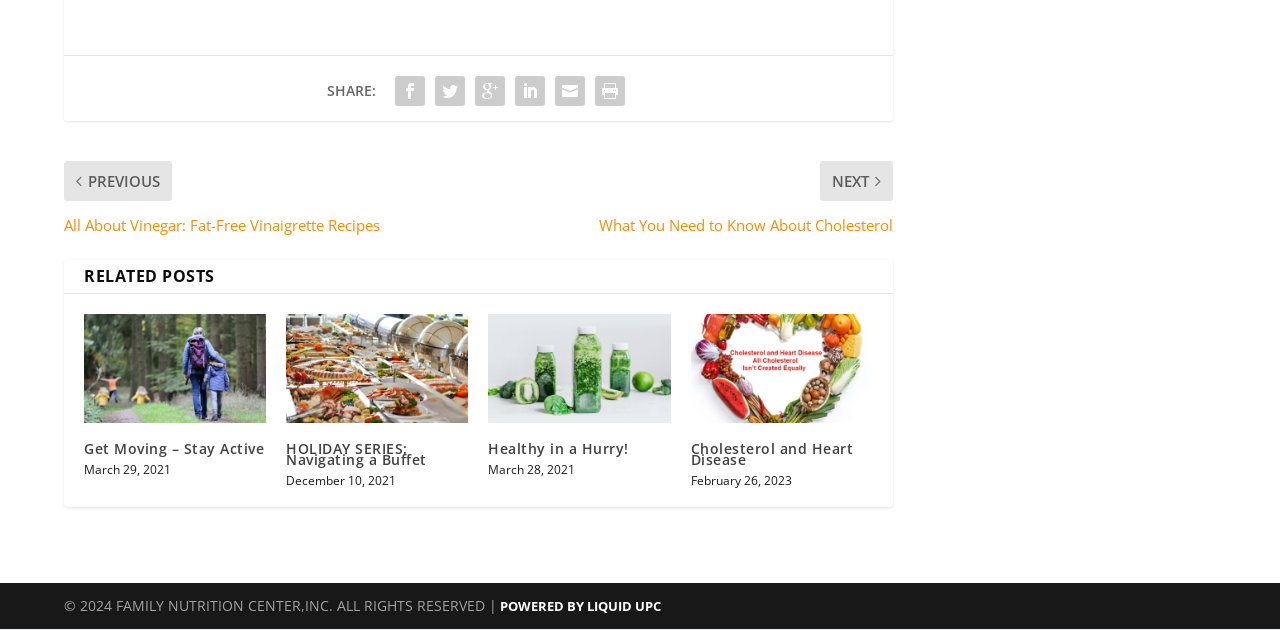Give a short answer using one word or phrase for the question:
What is the date of the 'Get Moving – Stay Active' post?

March 29, 2021